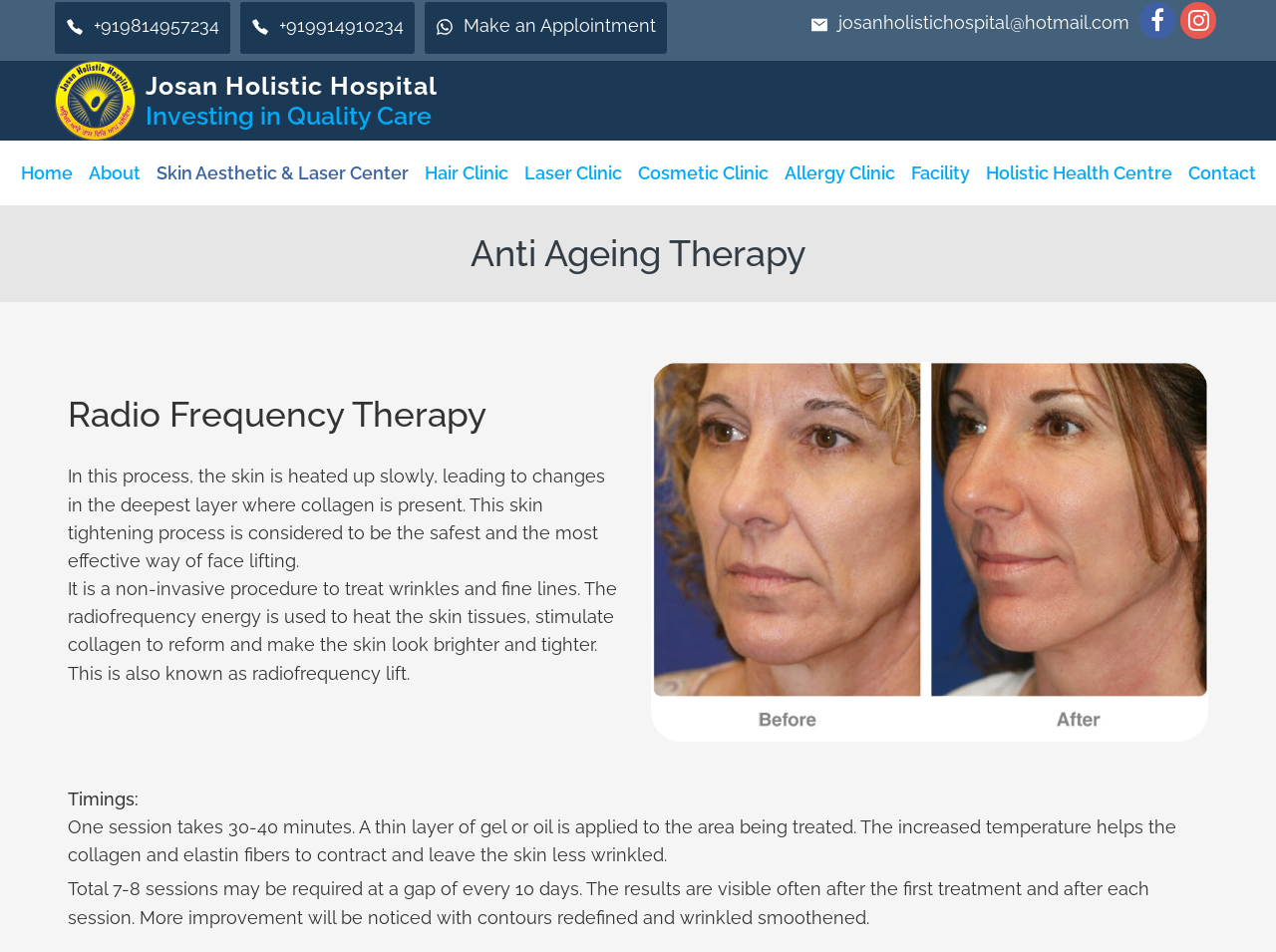Answer the following query concisely with a single word or phrase:
What is the purpose of Radio Frequency Therapy?

Skin tightening